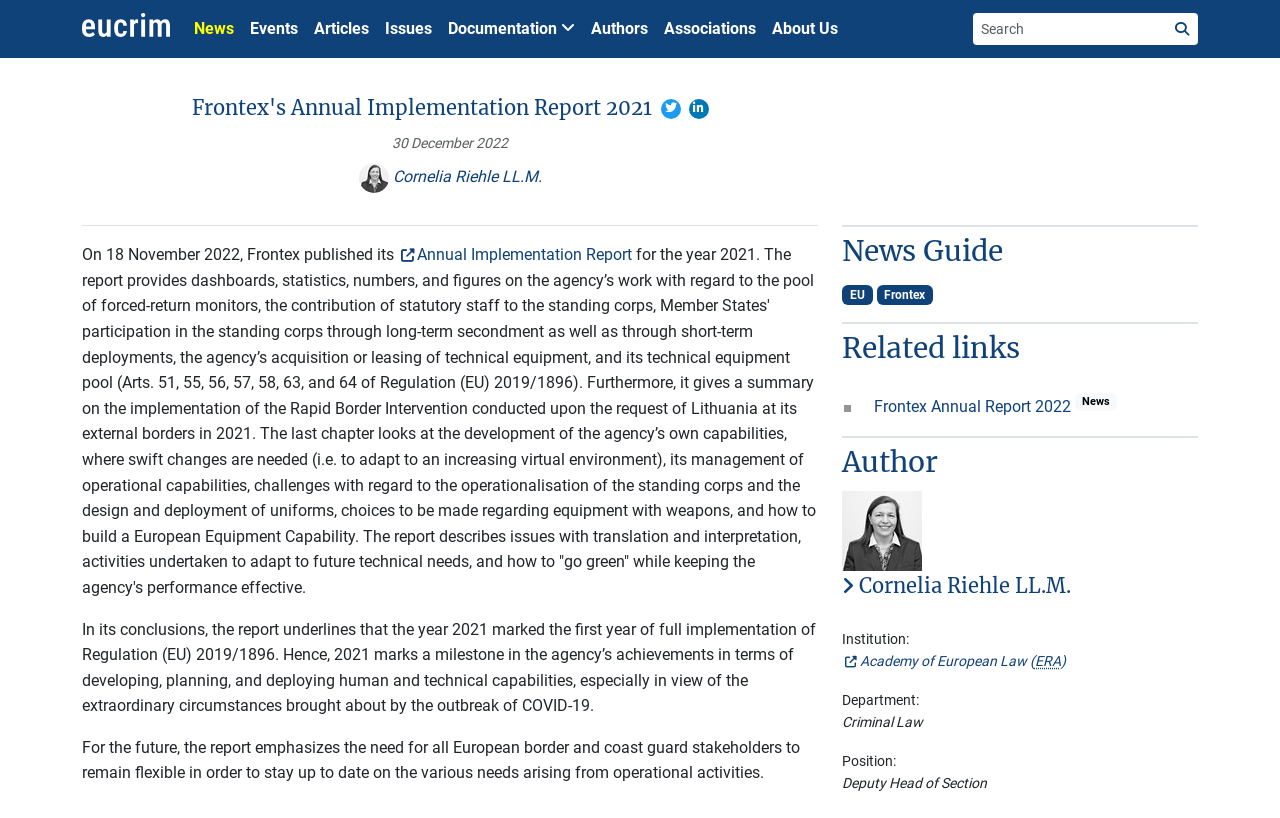Utilize the information from the image to answer the question in detail:
Who is the author of the report?

I found the answer by looking at the heading element with the text 'Author' and the link element with the text 'Cornelia Riehle LL.M.'.